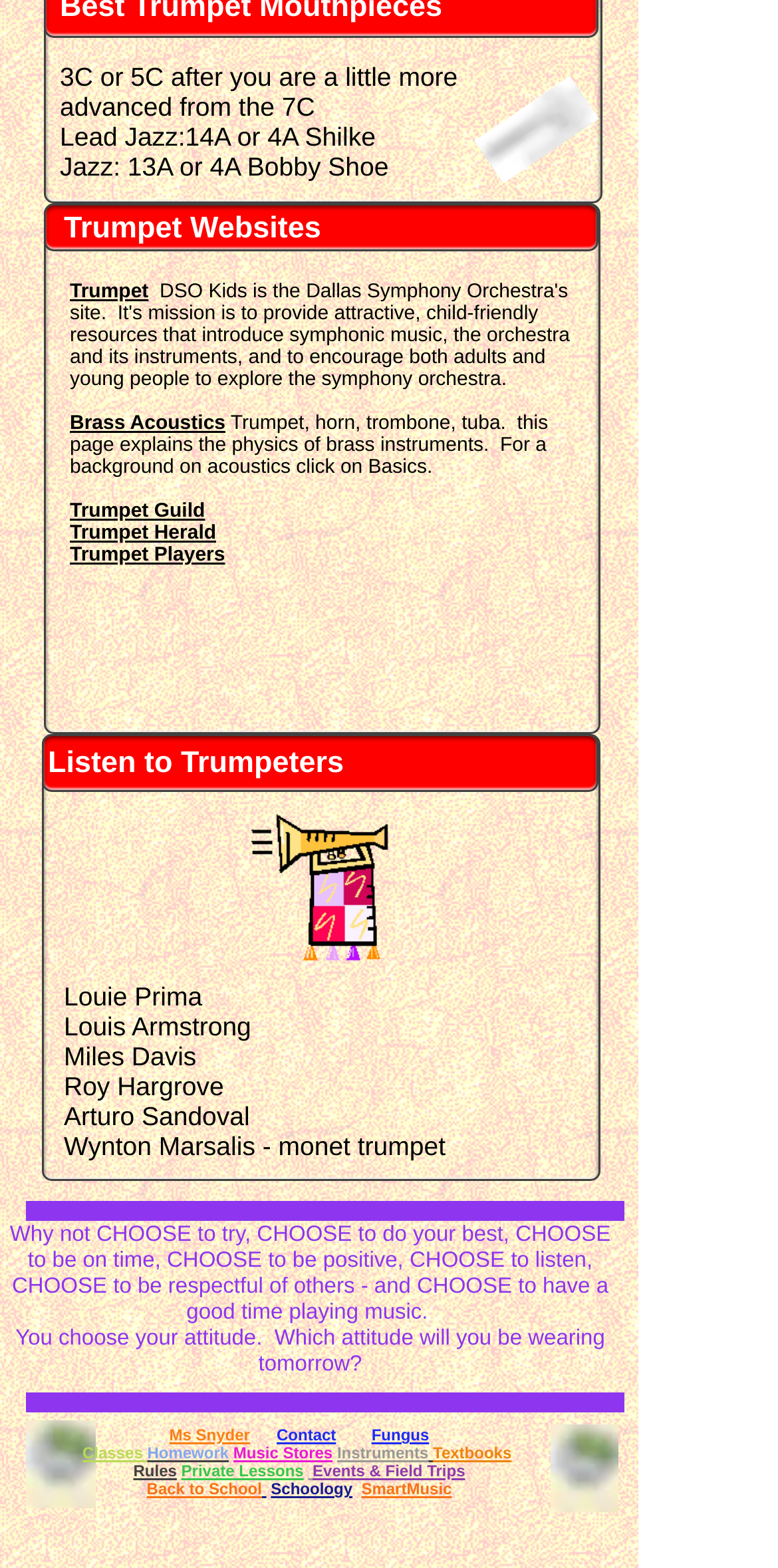Find the bounding box coordinates for the UI element whose description is: "Music Stores". The coordinates should be four float numbers between 0 and 1, in the format [left, top, right, bottom].

[0.3, 0.921, 0.428, 0.933]